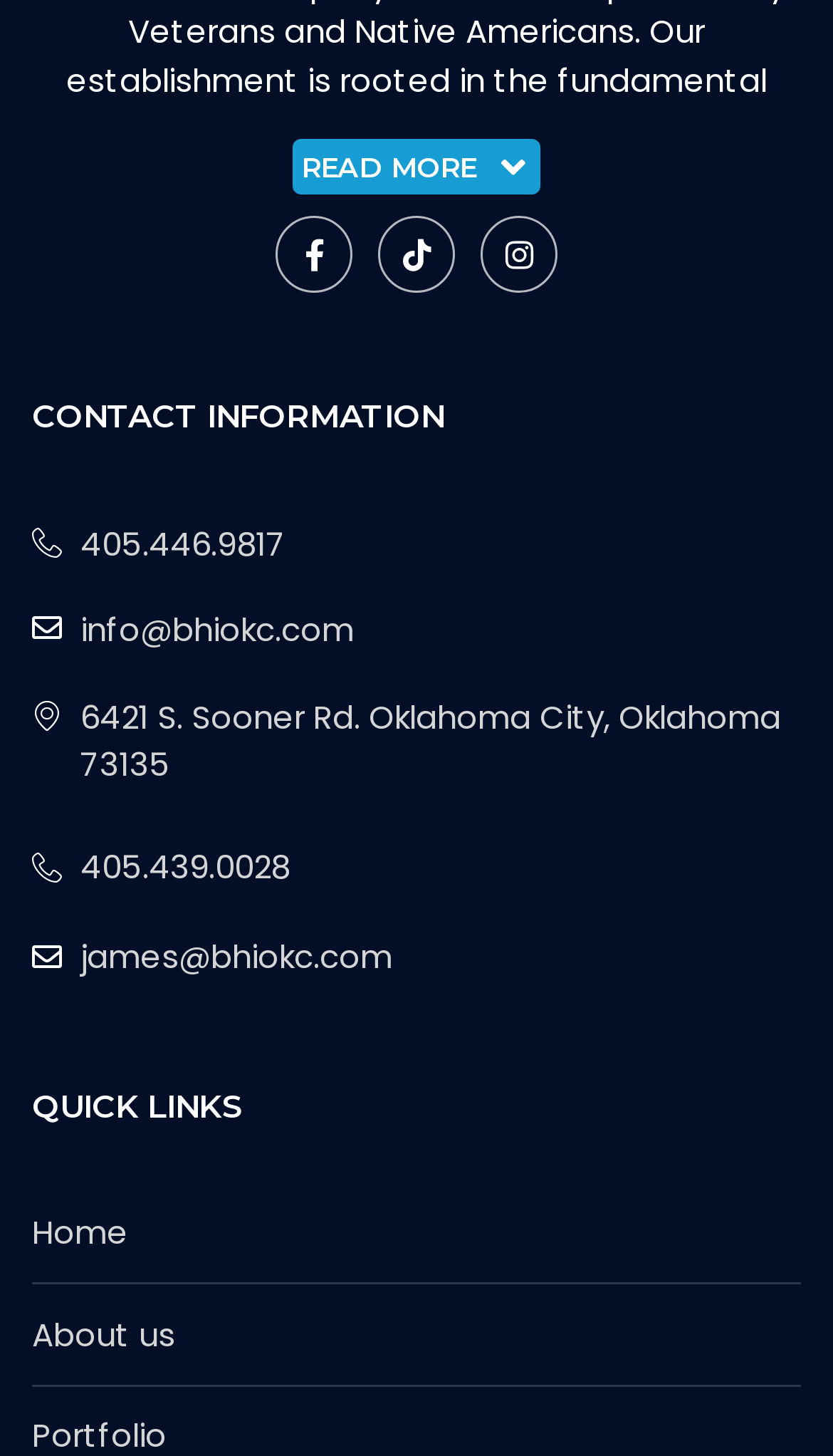Locate the bounding box coordinates of the area you need to click to fulfill this instruction: 'Click the Facebook link'. The coordinates must be in the form of four float numbers ranging from 0 to 1: [left, top, right, bottom].

[0.331, 0.148, 0.423, 0.201]